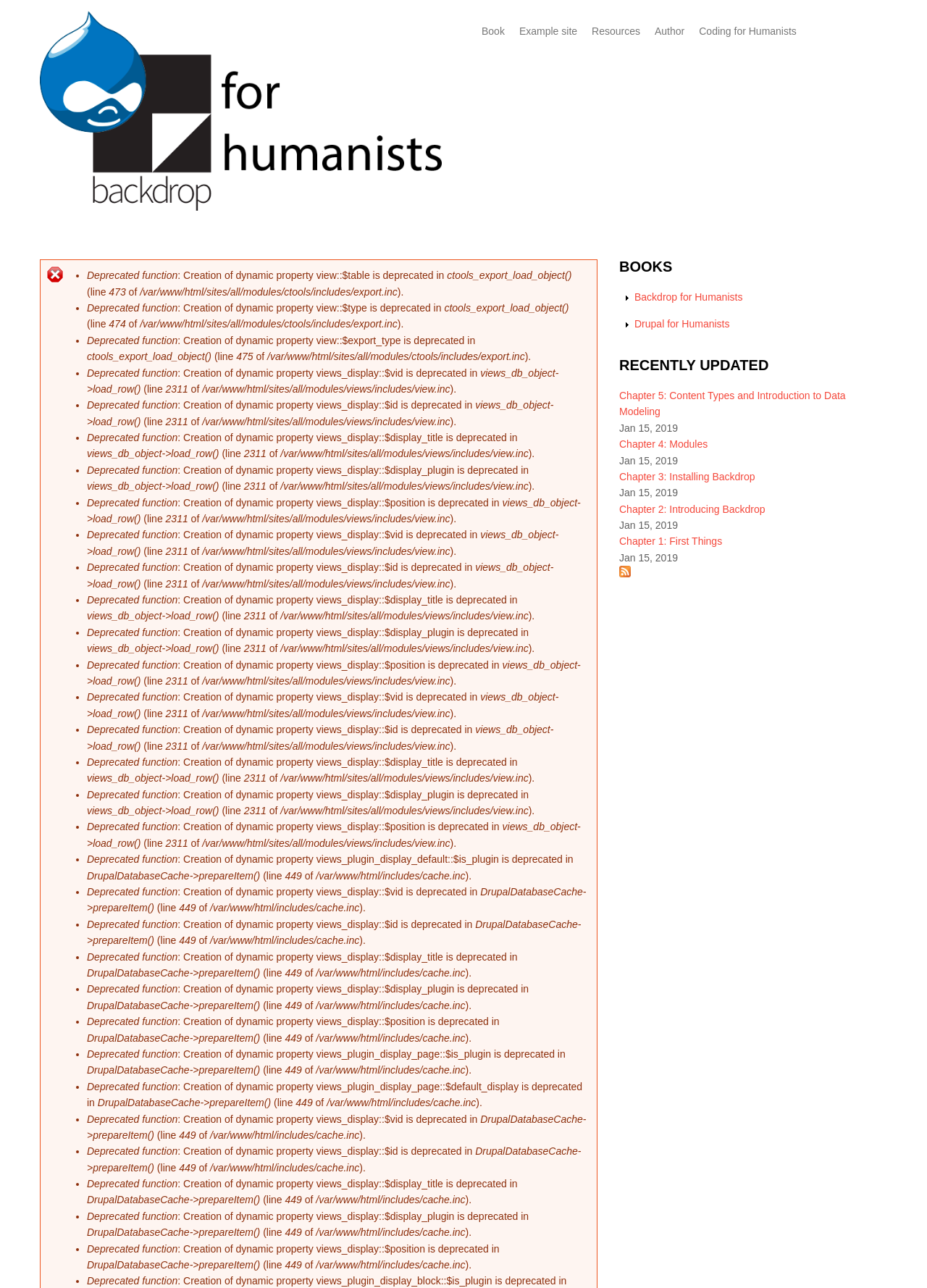Answer this question using a single word or a brief phrase:
What is the error message about?

Deprecated function